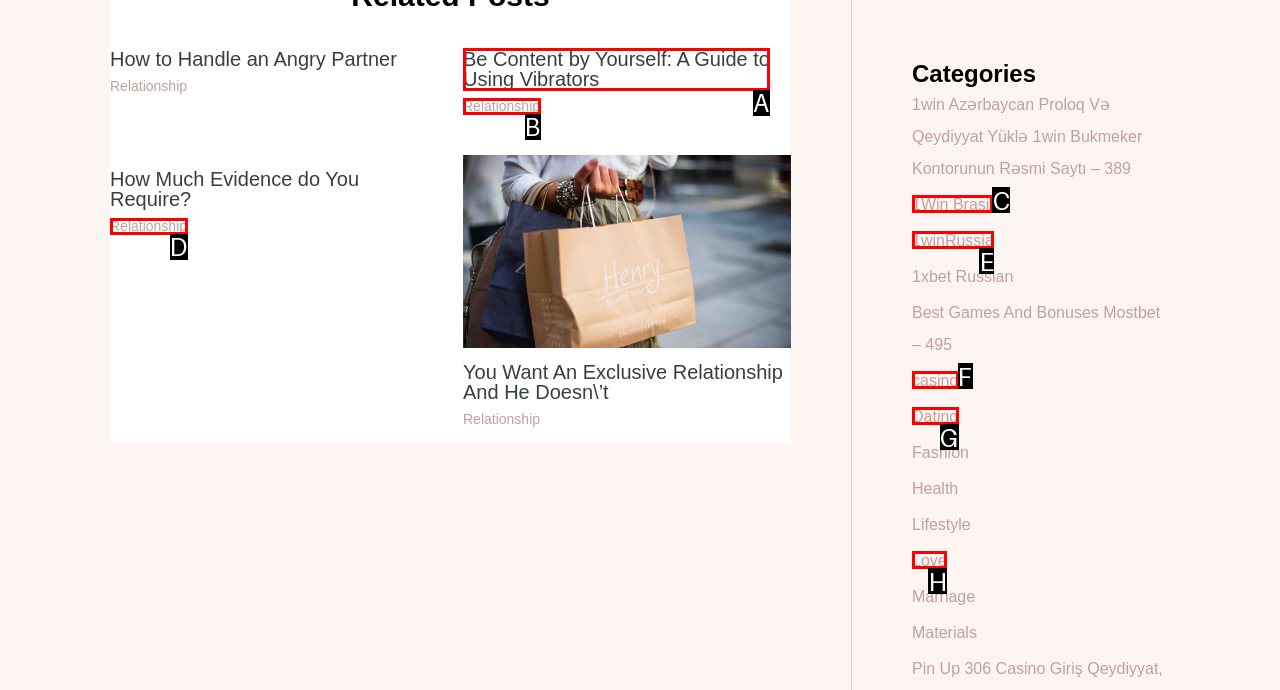Select the UI element that should be clicked to execute the following task: Read the 'Be Content by Yourself: A Guide to Using Vibrators' article
Provide the letter of the correct choice from the given options.

A